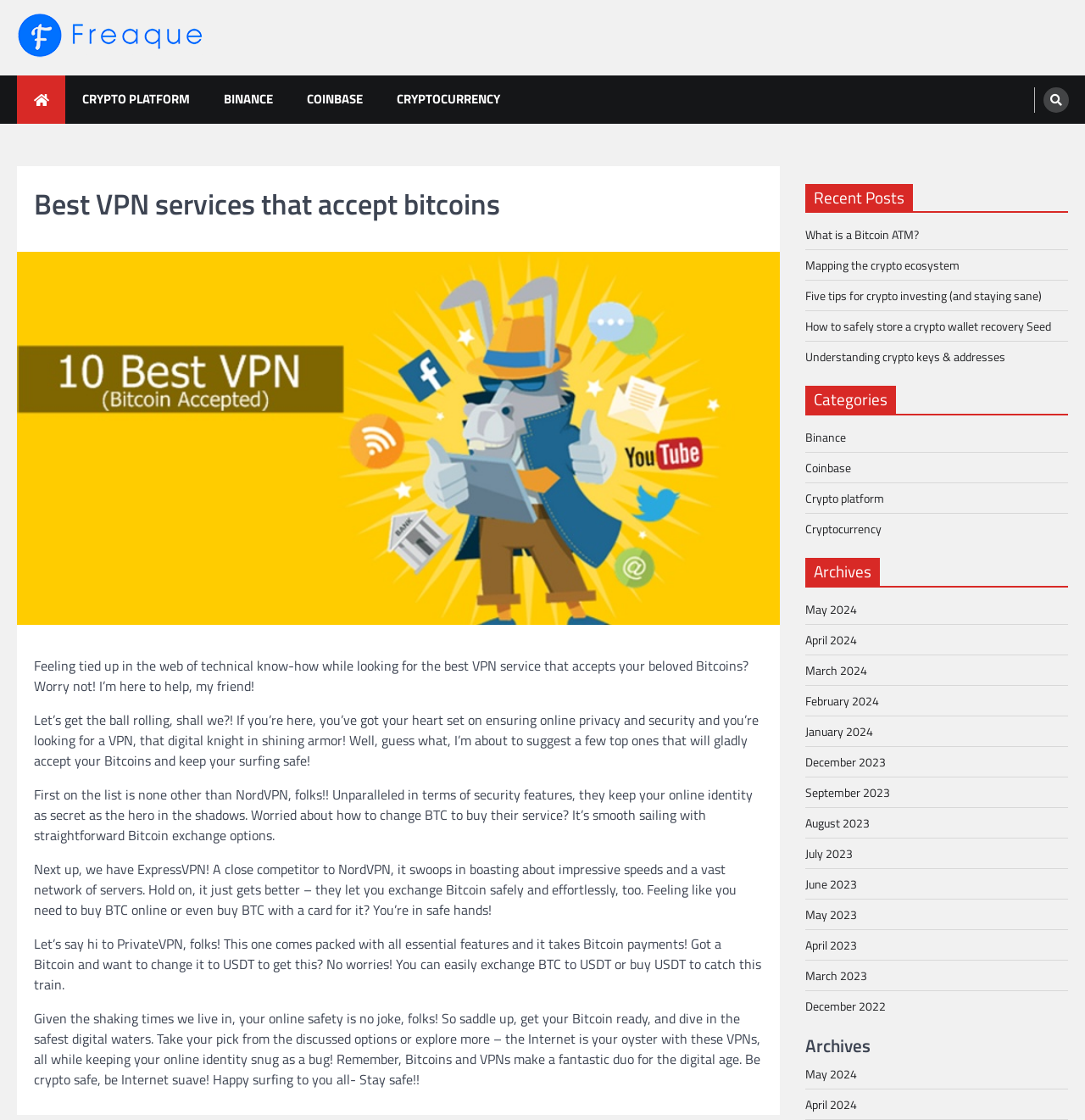How many recent posts are listed?
Using the image as a reference, answer the question with a short word or phrase.

5